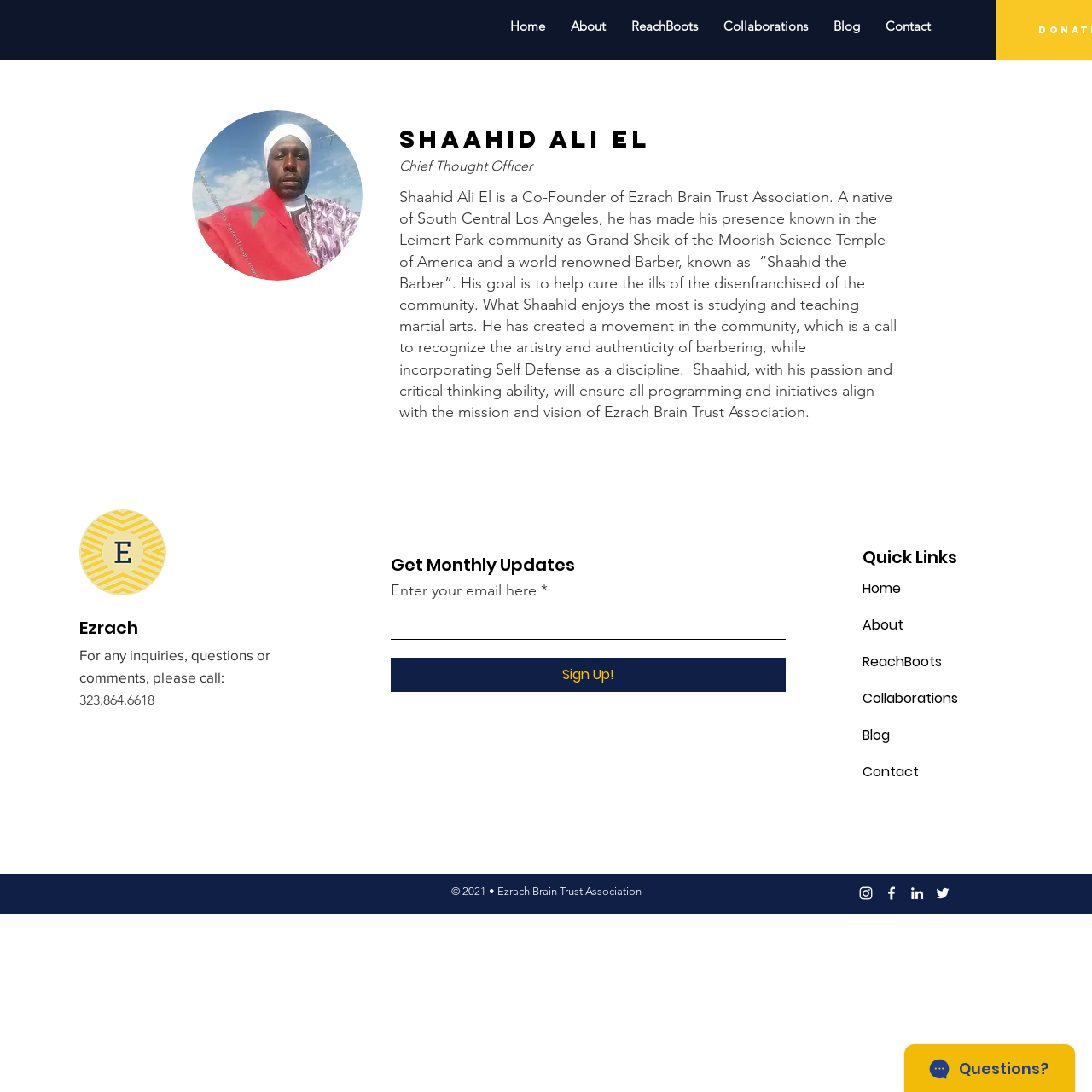What social media platforms are listed? Refer to the image and provide a one-word or short phrase answer.

Instagram, Facebook, LinkedIn, Twitter